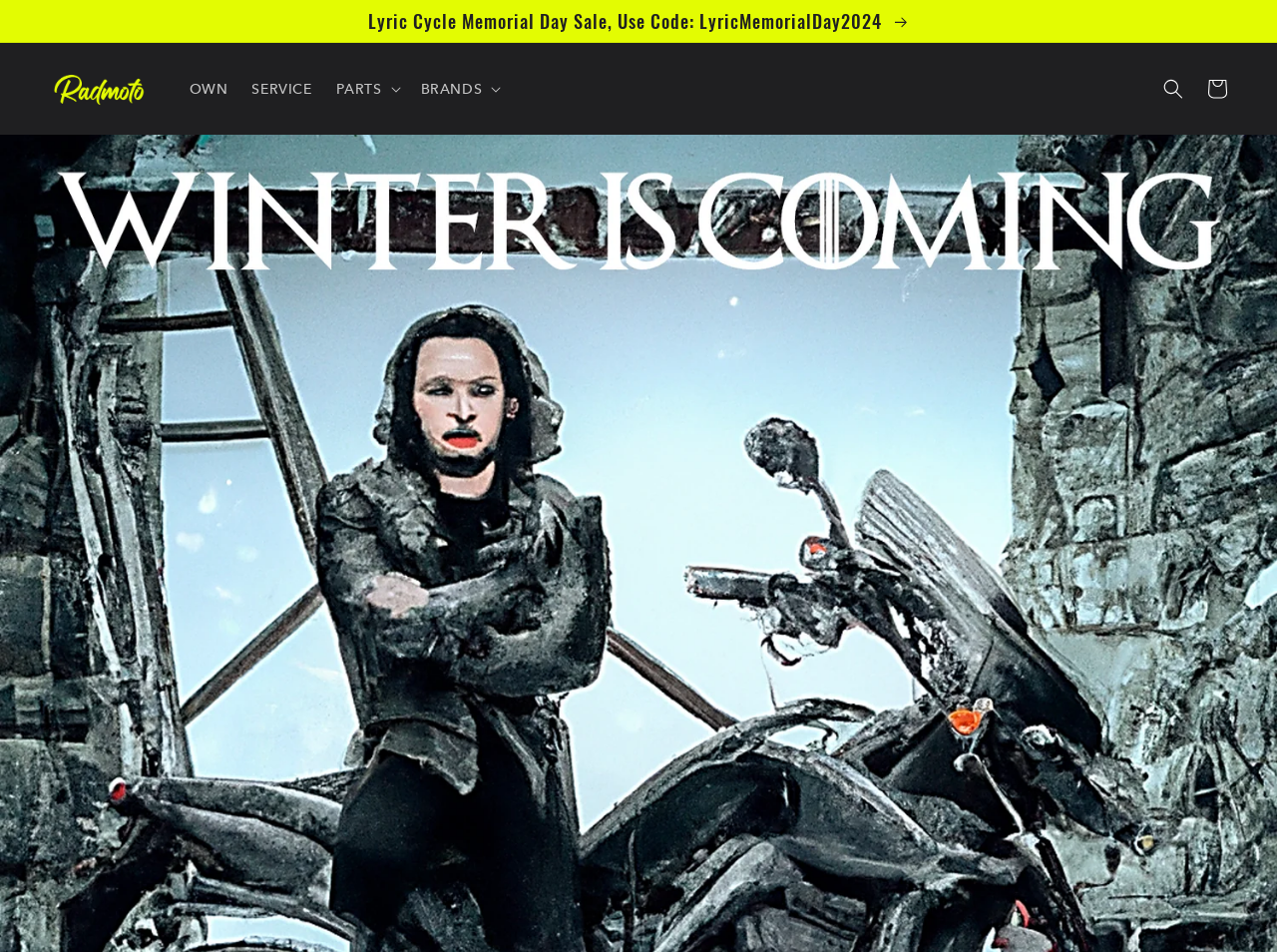What is the last item in the top navigation bar?
Please answer using one word or phrase, based on the screenshot.

Cart